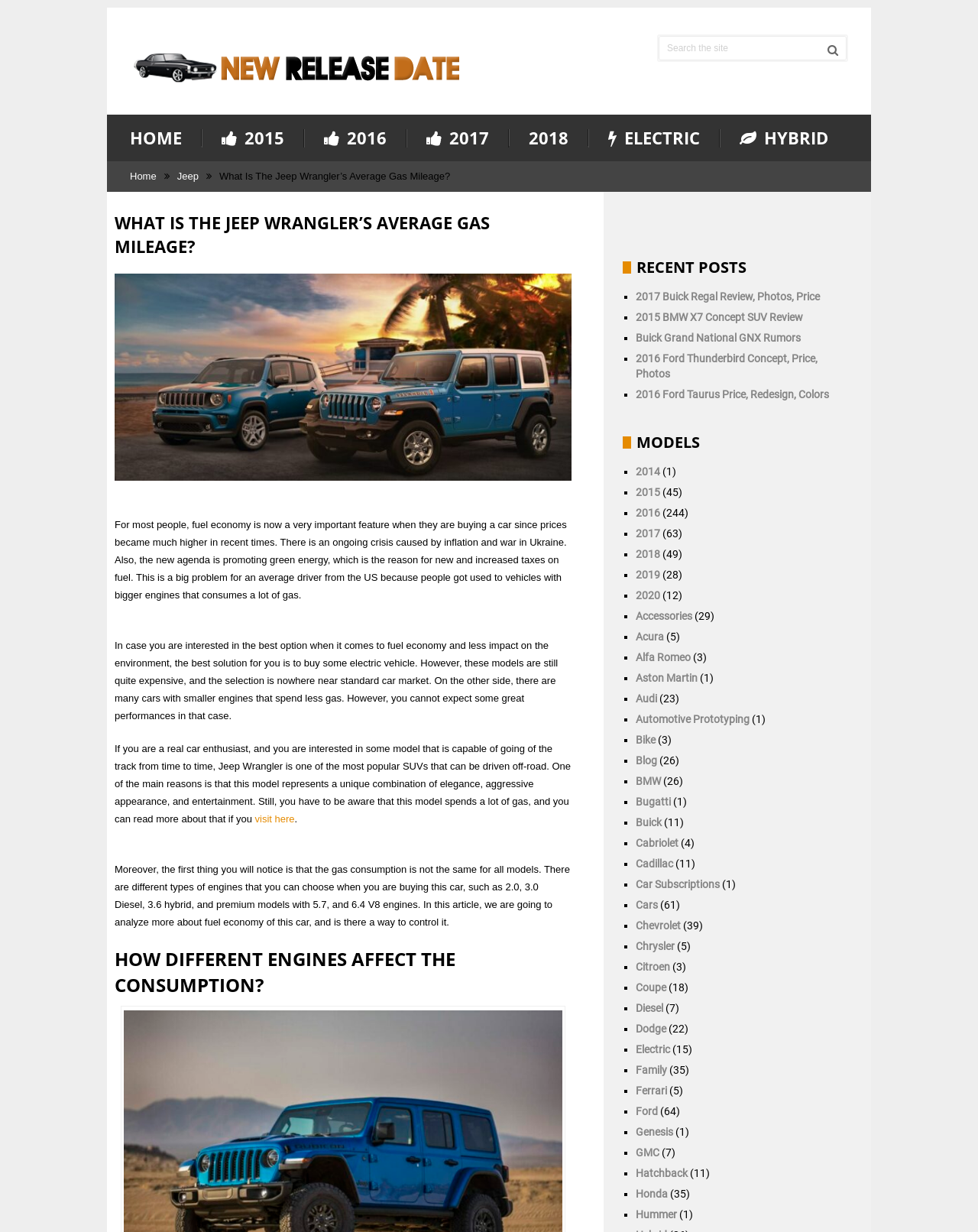Identify and provide the title of the webpage.

WHAT IS THE JEEP WRANGLER’S AVERAGE GAS MILEAGE?